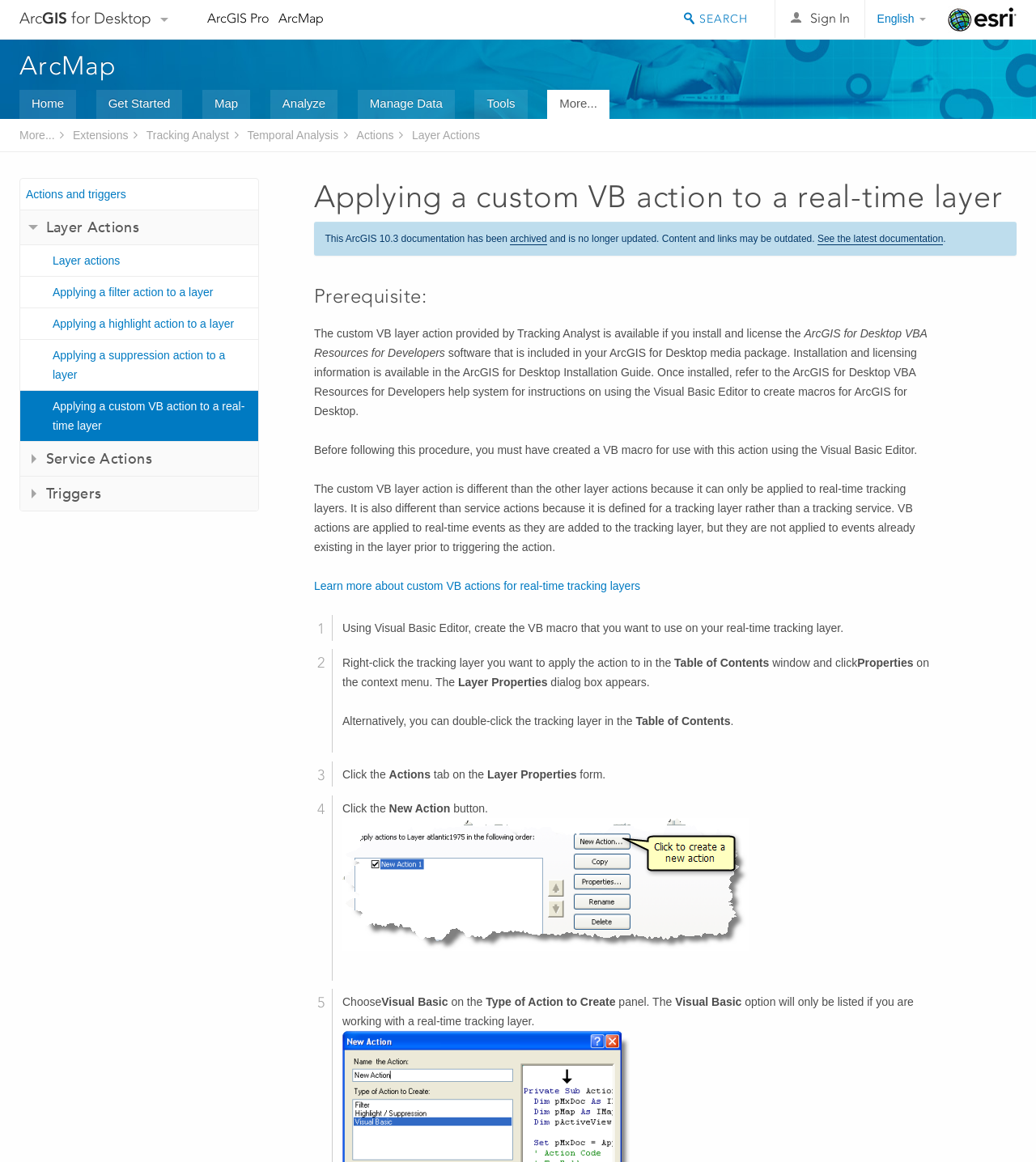Explain in detail what is displayed on the webpage.

This webpage is about applying a custom VB action to a real-time tracking layer in ArcGIS Tracking Analyst. At the top, there are several links to other ArcGIS products, including ArcGIS for Desktop, ArcGIS Pro, and ArcMap. On the right side, there is a search box and a sign-in link. Below the top links, there is a heading "ArcMap" with several links to related topics, including "Home", "Get Started", "Map", "Analyze", "Manage Data", "Tools", and "More...".

The main content of the webpage is divided into several sections. The first section has a heading "Applying a custom VB action to a real-time layer" and provides an introduction to the topic. Below this section, there is a notice that the ArcGIS 10.3 documentation has been archived and is no longer updated.

The next section is about the prerequisite for applying a custom VB action, which requires installing and licensing the ArcGIS for Desktop software. This section also provides information about the VBA Resources for Developers software and the Installation Guide.

The main procedure for applying a custom VB action is described in several steps. The first step is to create a VB macro using the Visual Basic Editor. The second step is to right-click the tracking layer in the Table of Contents window and select Properties, or double-click the tracking layer to open the Layer Properties dialog box. Then, the user needs to click the Actions tab and click the New Action button to create a new action. Finally, the user needs to choose Visual Basic as the type of action to create.

Throughout the webpage, there are several links to related topics, including "Learn more about custom VB actions for real-time tracking layers" and "VBA Resources for Developers help system". There is also an image that illustrates the process of creating a new action.